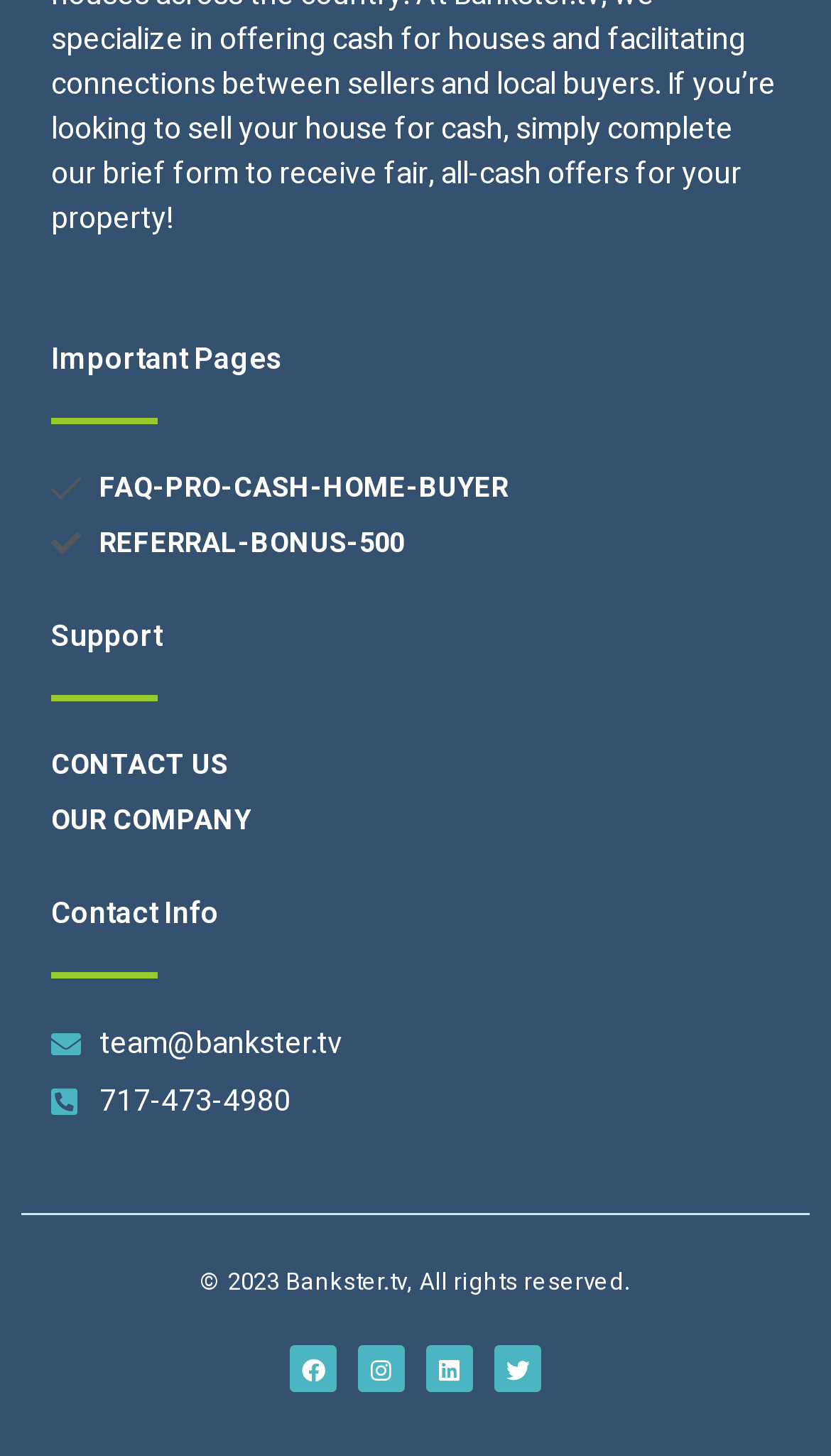From the webpage screenshot, identify the region described by Our Company. Provide the bounding box coordinates as (top-left x, top-left y, bottom-right x, bottom-right y), with each value being a floating point number between 0 and 1.

[0.062, 0.549, 0.938, 0.578]